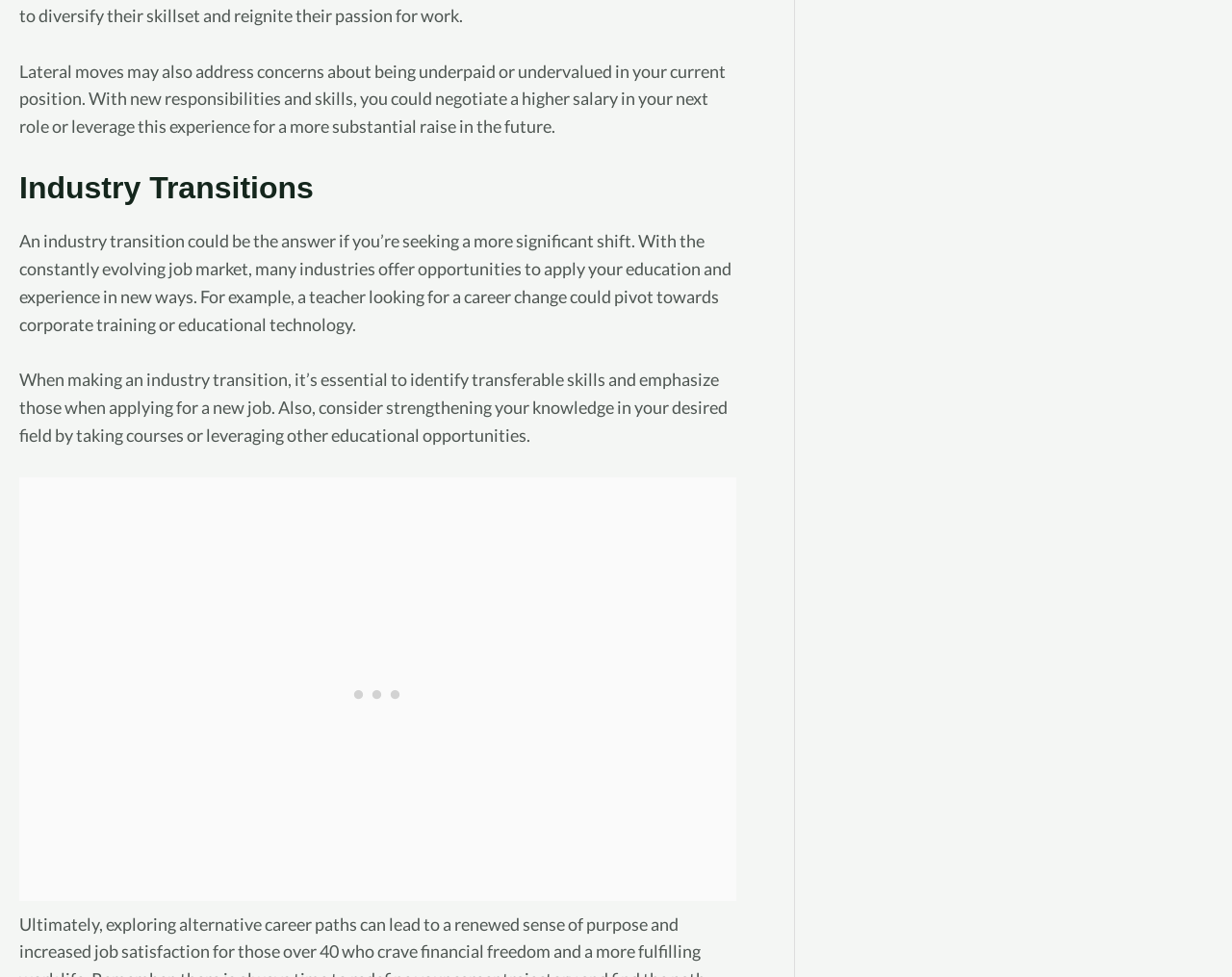Based on the element description: "Affiliate Disclosure", identify the UI element and provide its bounding box coordinates. Use four float numbers between 0 and 1, [left, top, right, bottom].

[0.016, 0.631, 0.131, 0.651]